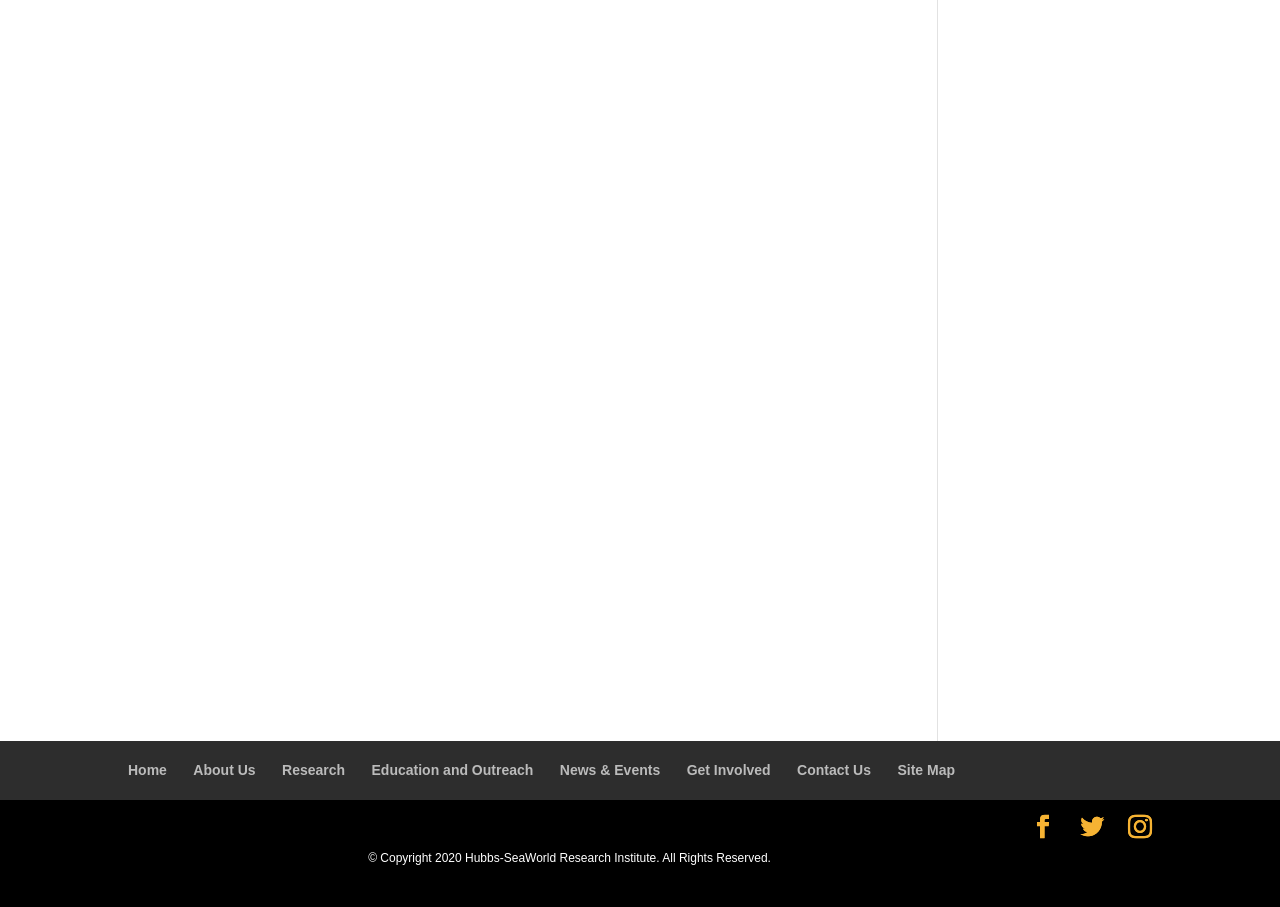What is the last link in the top navigation menu?
Using the image provided, answer with just one word or phrase.

Contact Us